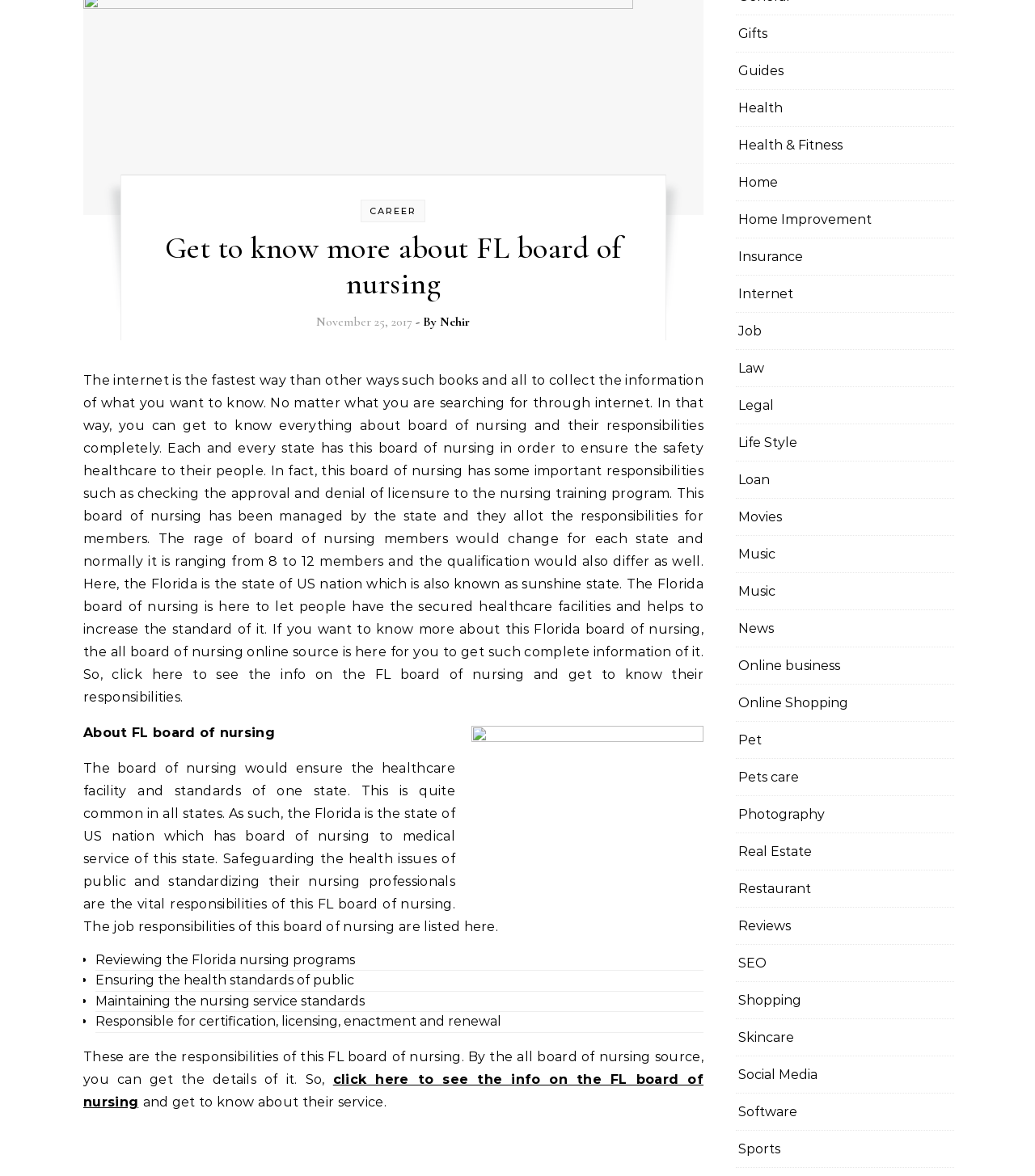Please predict the bounding box coordinates of the element's region where a click is necessary to complete the following instruction: "Read about 'Get to know more about FL board of nursing'". The coordinates should be represented by four float numbers between 0 and 1, i.e., [left, top, right, bottom].

[0.159, 0.195, 0.601, 0.257]